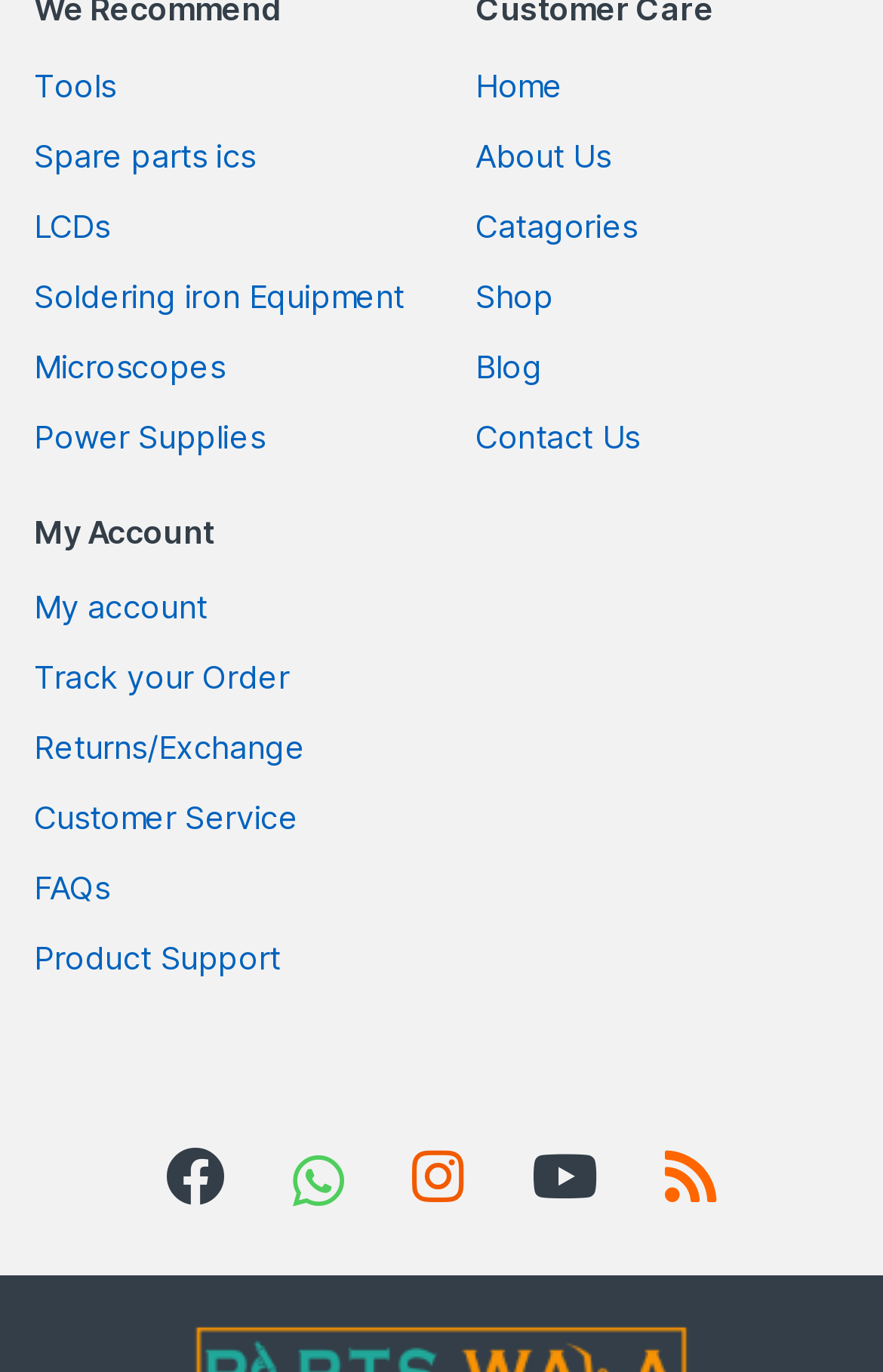How many social media links are there?
Answer with a single word or short phrase according to what you see in the image.

5